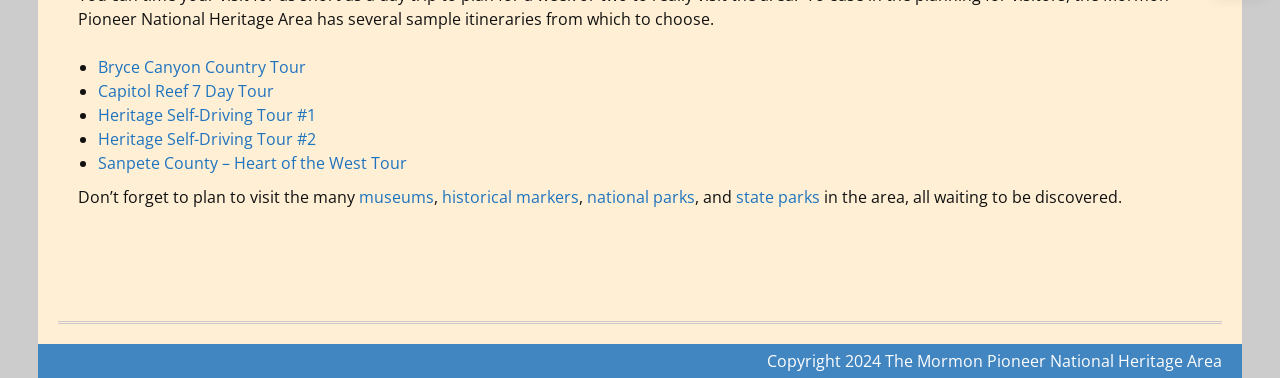Please specify the bounding box coordinates in the format (top-left x, top-left y, bottom-right x, bottom-right y), with all values as floating point numbers between 0 and 1. Identify the bounding box of the UI element described by: state parks

[0.575, 0.492, 0.641, 0.55]